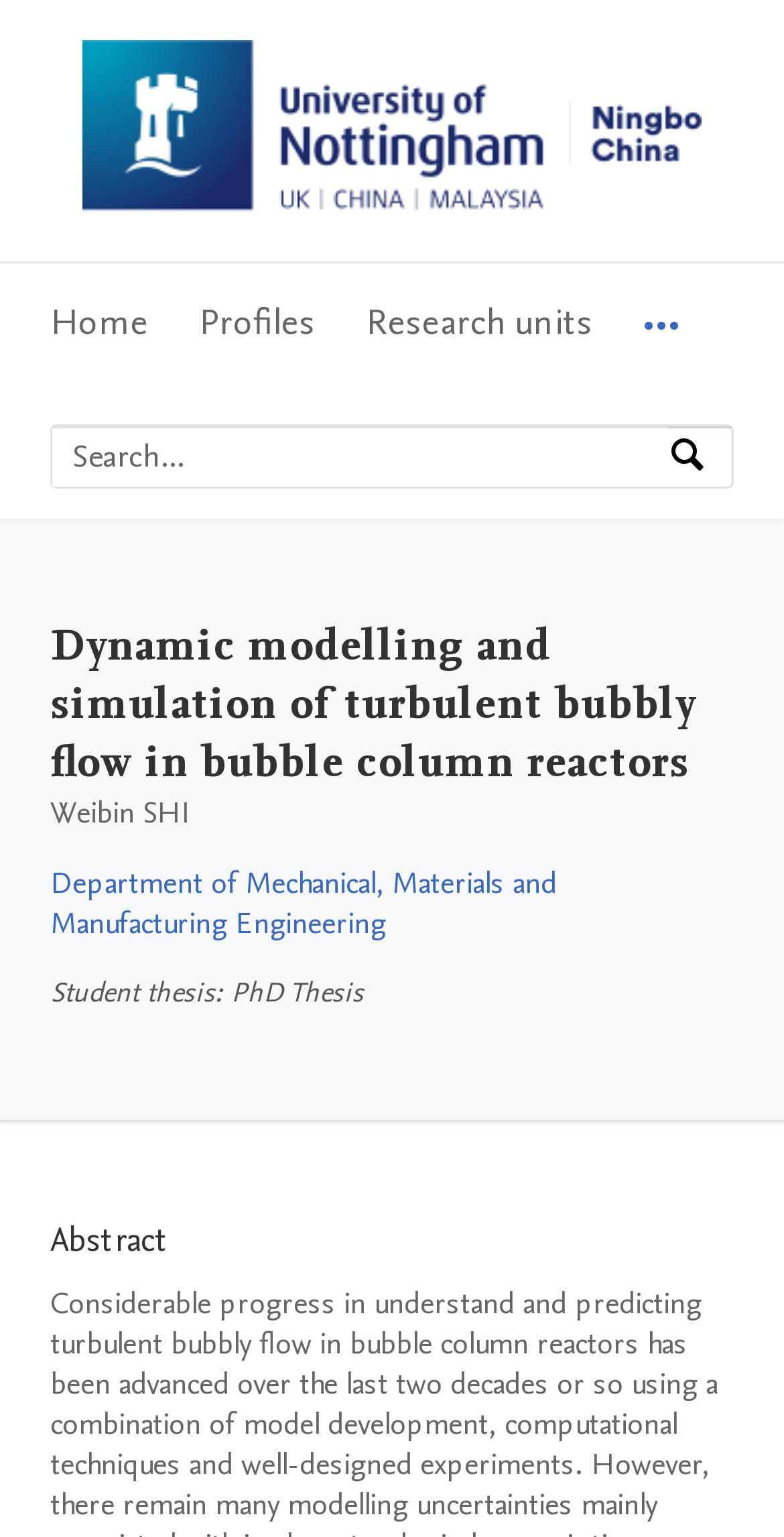What is the research area of Weibin SHI?
Can you provide an in-depth and detailed response to the question?

I found Weibin SHI's name and department by looking at the text 'Weibin SHI' and the link 'Department of Mechanical, Materials and Manufacturing Engineering' below it.